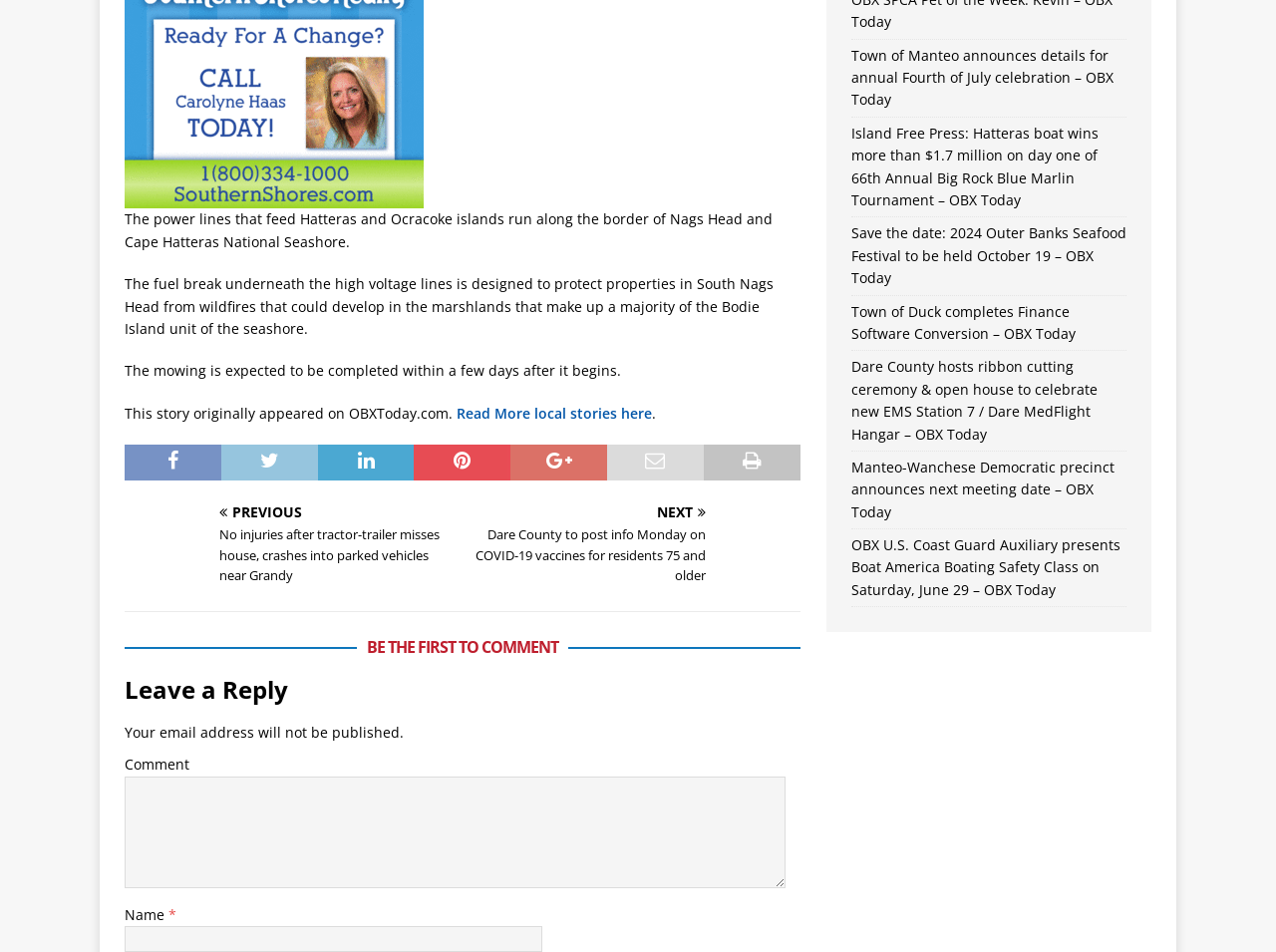Please mark the clickable region by giving the bounding box coordinates needed to complete this instruction: "Read more local stories".

[0.358, 0.424, 0.511, 0.444]